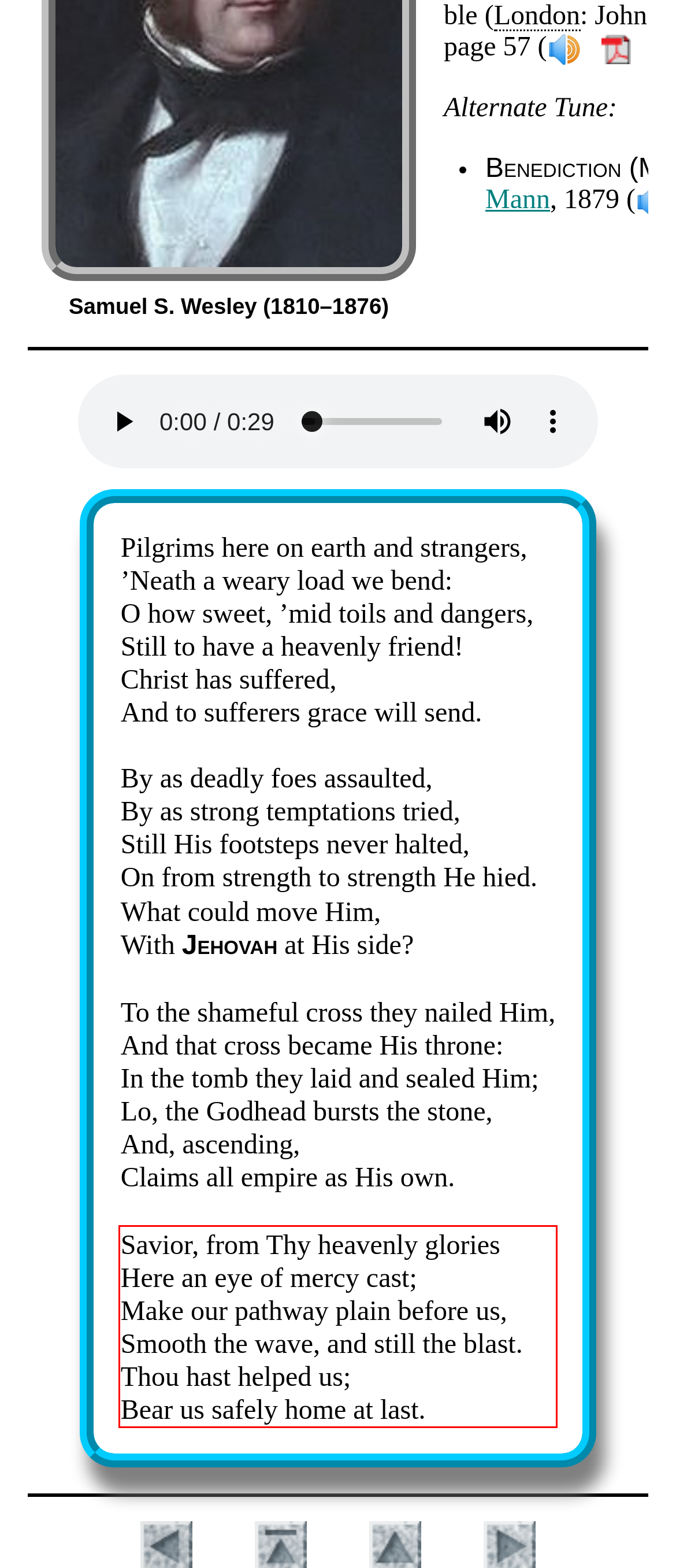Observe the screenshot of the webpage that includes a red rectangle bounding box. Conduct OCR on the content inside this red bounding box and generate the text.

Savior, from Thy heavenly glories Here an eye of mercy cast; Make our pathway plain before us, Smooth the wave, and still the blast. Thou hast helped us; Bear us safely home at last.